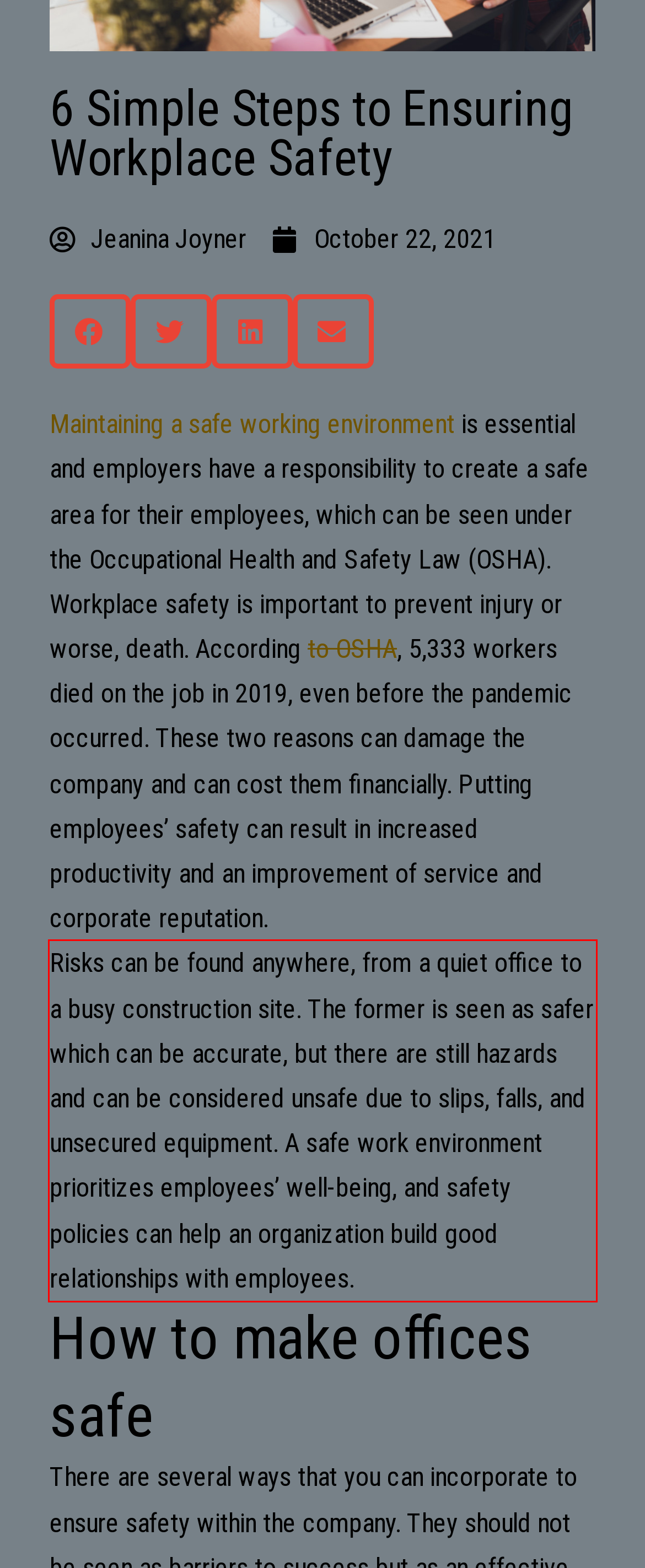Identify the text inside the red bounding box on the provided webpage screenshot by performing OCR.

Risks can be found anywhere, from a quiet office to a busy construction site. The former is seen as safer which can be accurate, but there are still hazards and can be considered unsafe due to slips, falls, and unsecured equipment. A safe work environment prioritizes employees’ well-being, and safety policies can help an organization build good relationships with employees.